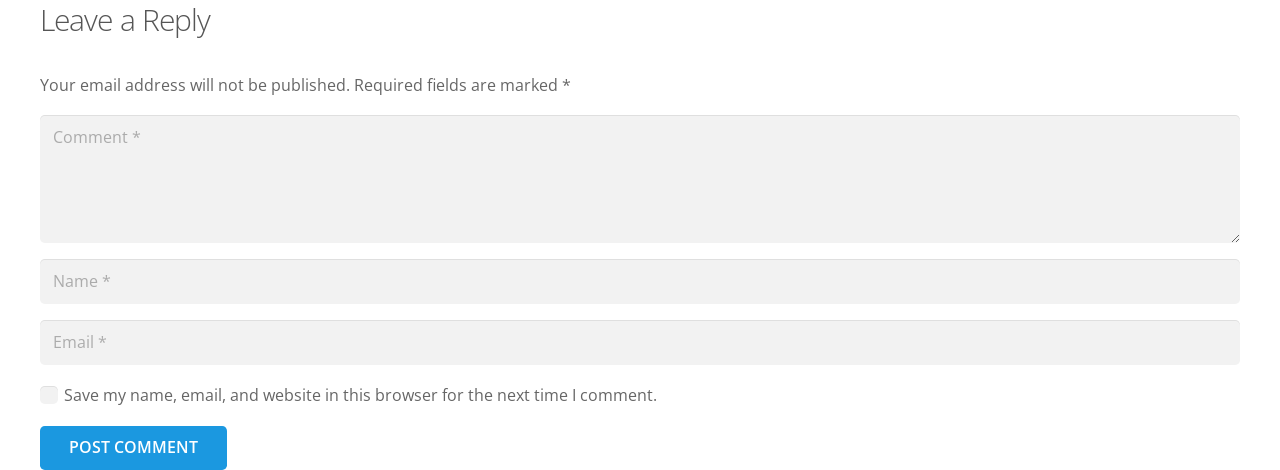Please answer the following question using a single word or phrase: 
What are the required fields?

Comment, Name, Email